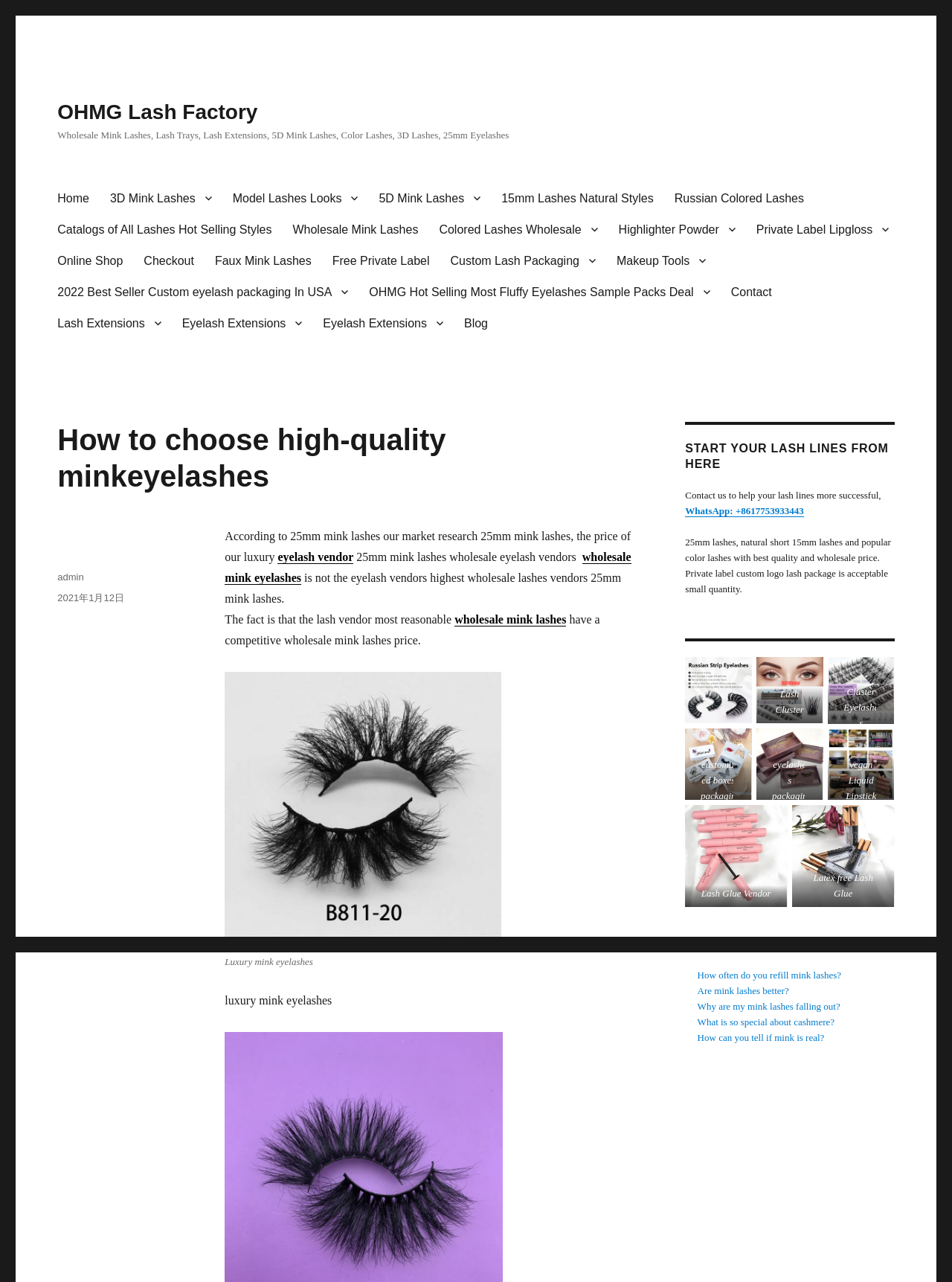Select the bounding box coordinates of the element I need to click to carry out the following instruction: "Visit 'Biotechnology kits'".

None